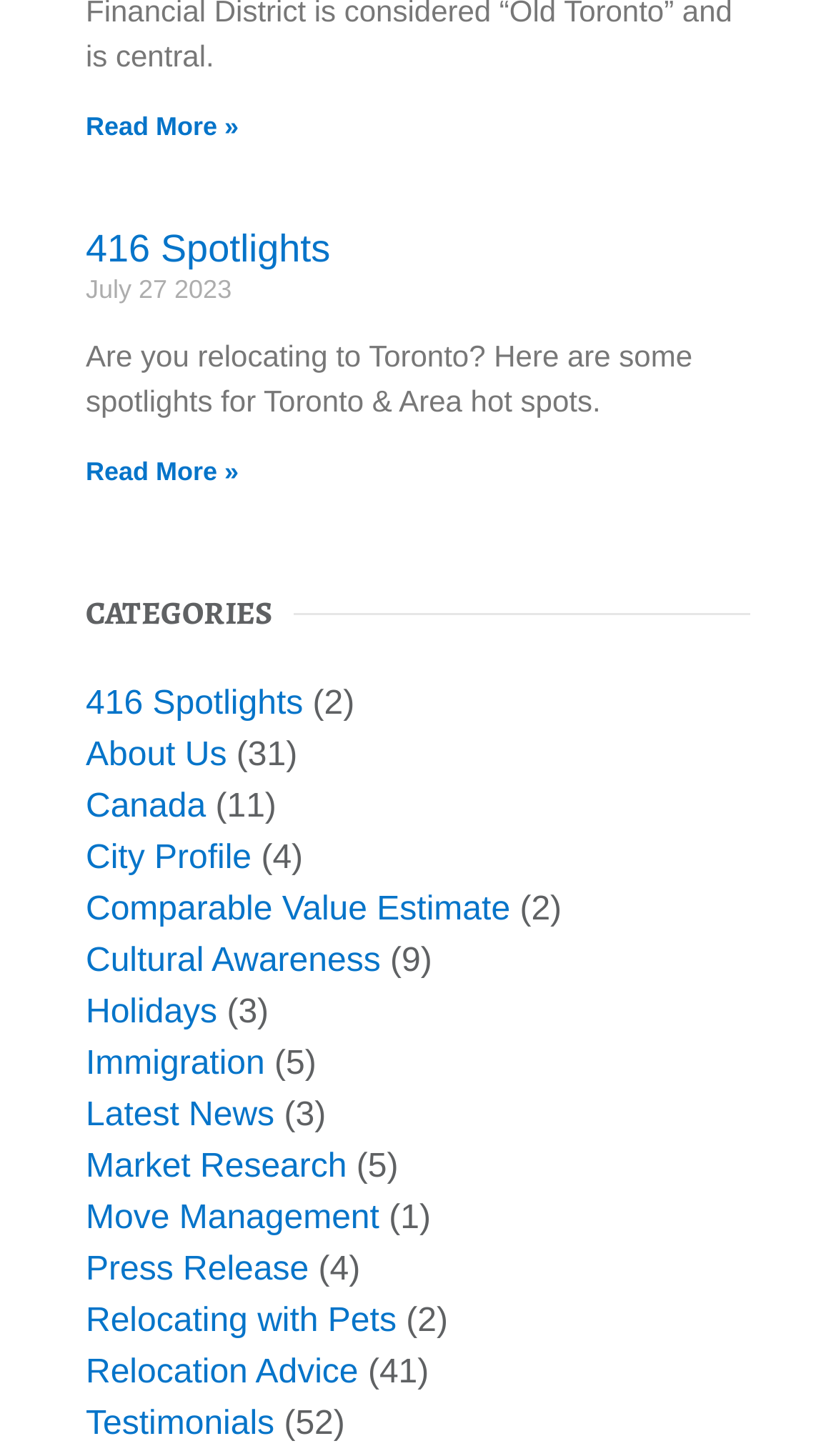Specify the bounding box coordinates of the area to click in order to follow the given instruction: "Read more about 416 Spotlights."

[0.103, 0.314, 0.286, 0.334]